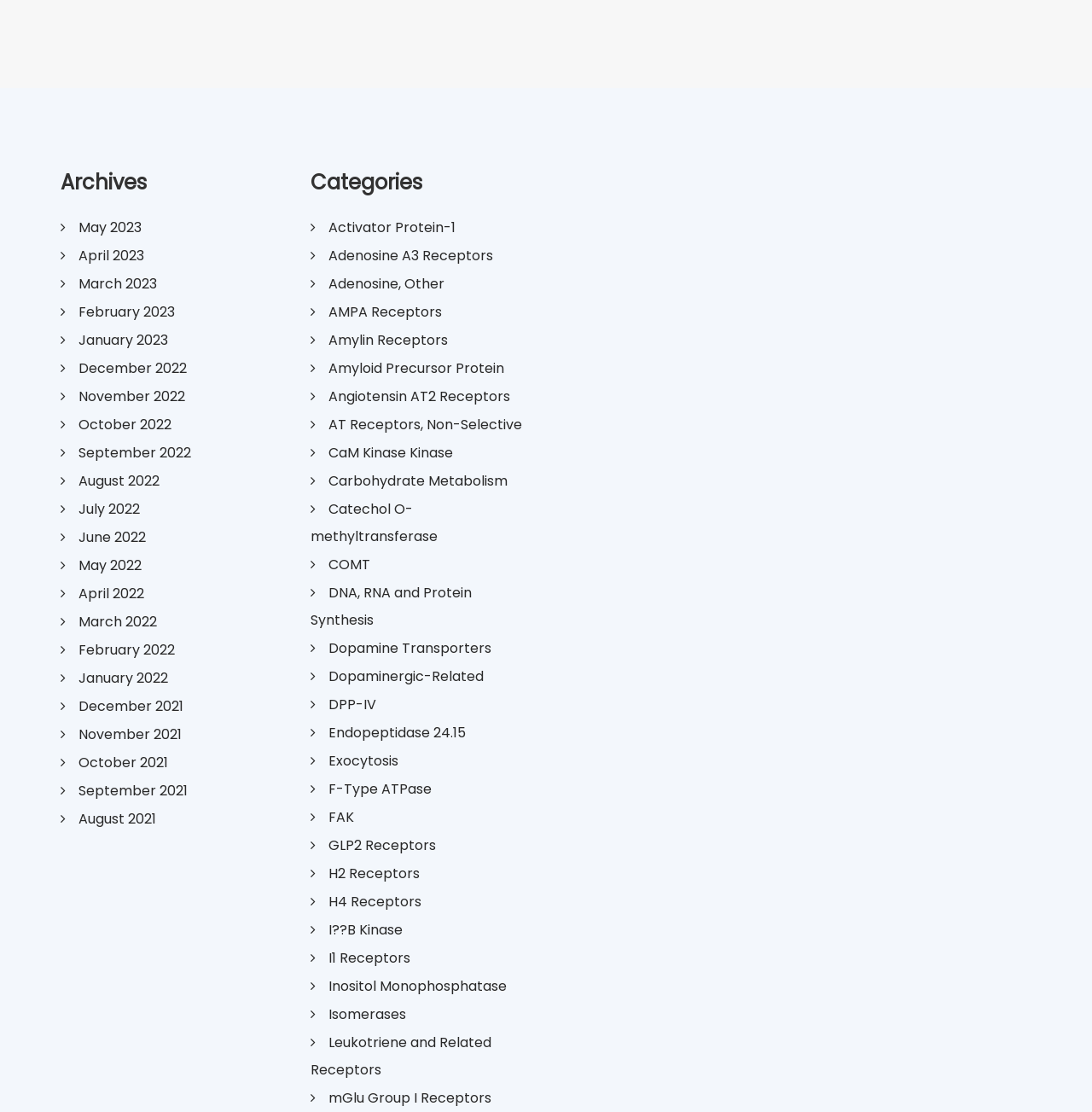What is the main category of archives?
Based on the screenshot, provide your answer in one word or phrase.

Months